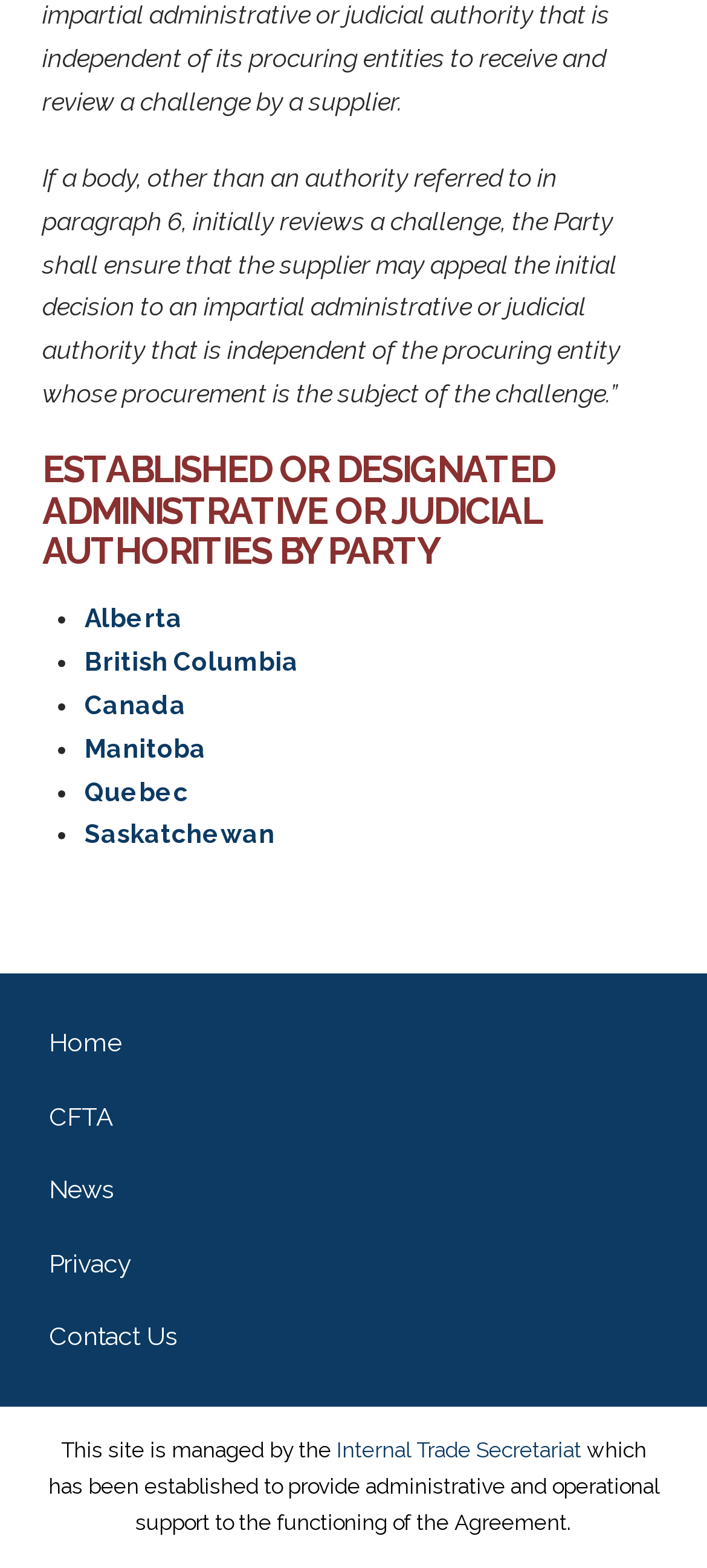Determine the bounding box coordinates for the clickable element to execute this instruction: "go to Home page". Provide the coordinates as four float numbers between 0 and 1, i.e., [left, top, right, bottom].

[0.06, 0.653, 0.94, 0.677]